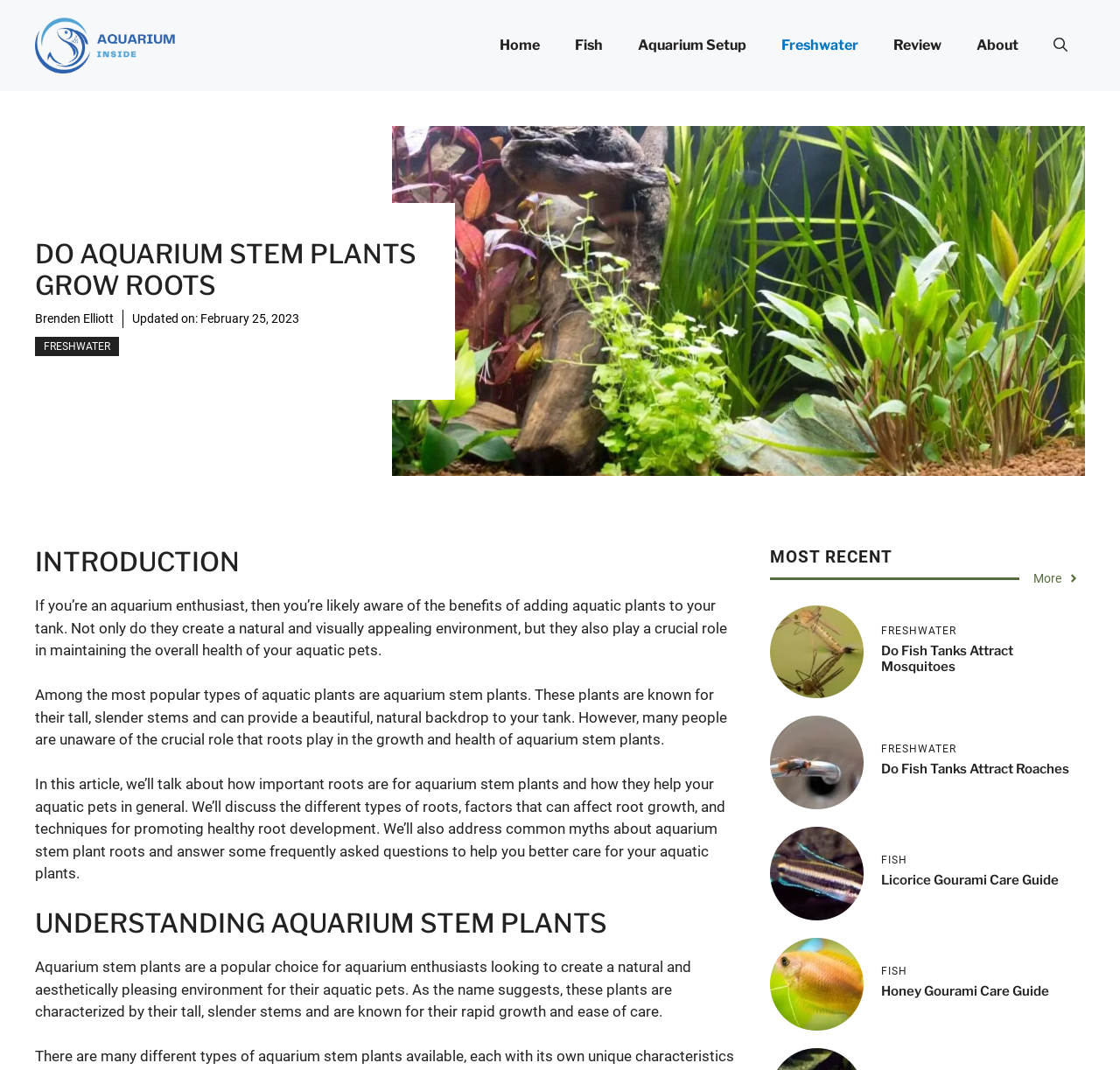Please answer the following question using a single word or phrase: 
What is the date of the article update?

February 25, 2023